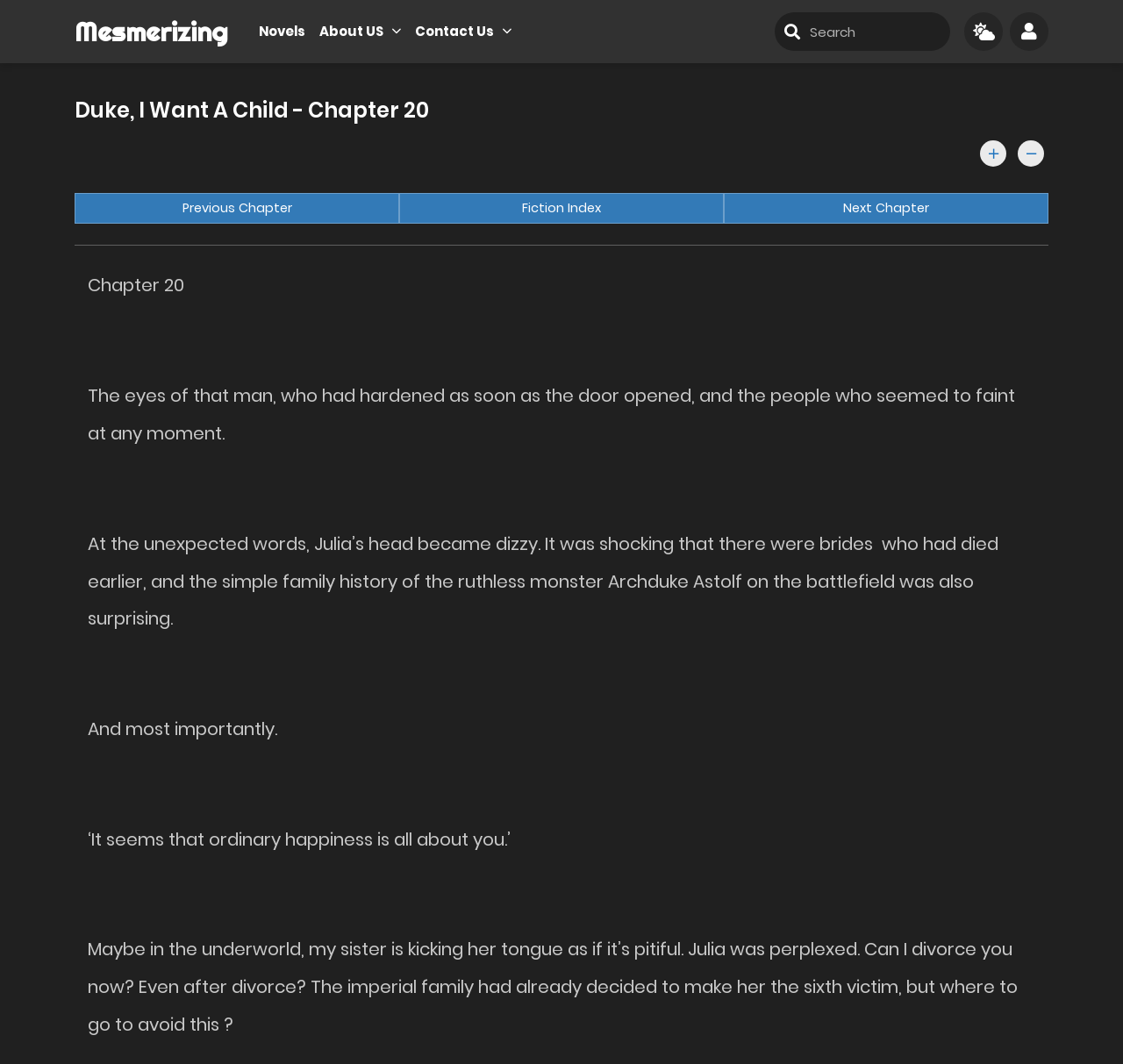What is the relationship between Julia and Archduke Astolf?
Answer the question with a single word or phrase, referring to the image.

He is her husband